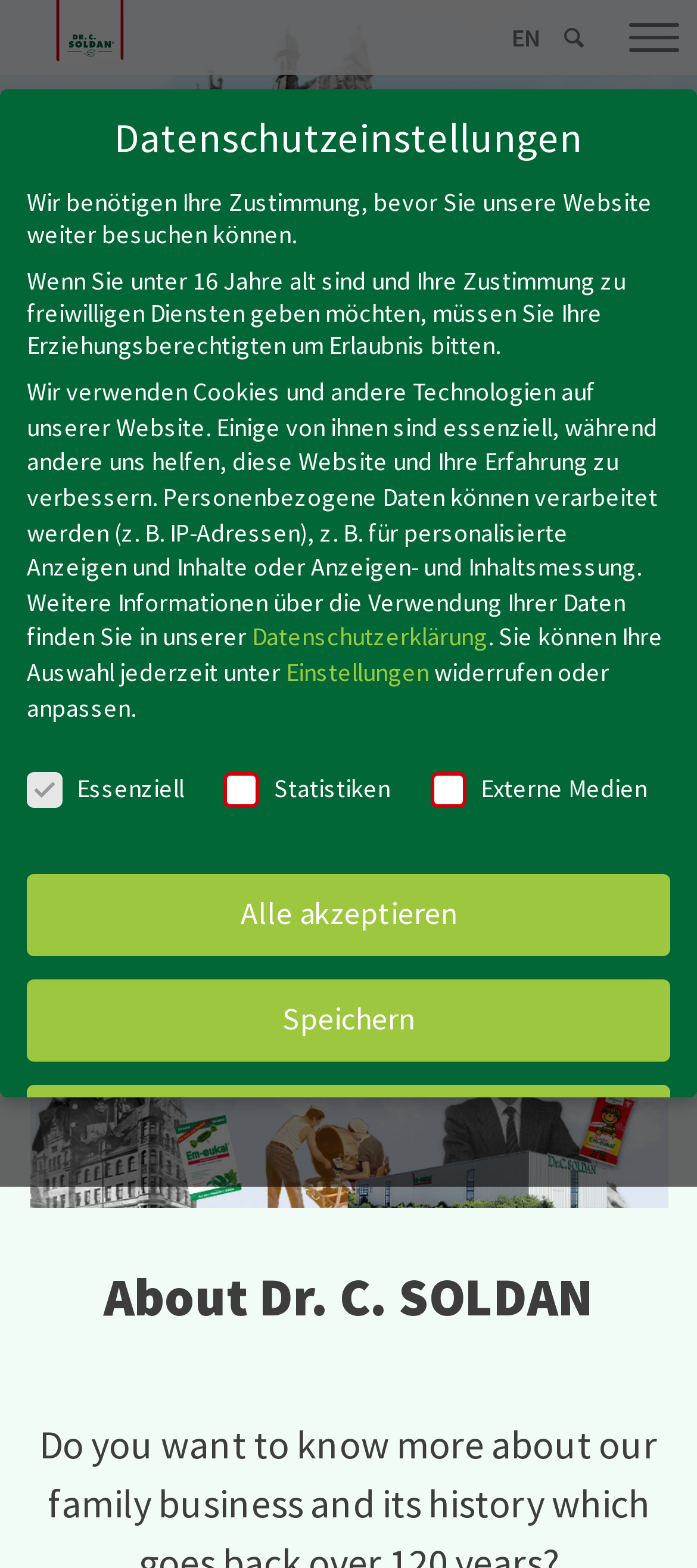Provide a thorough description of the webpage you see.

This webpage is about the family enterprise of Dr. C. SOLDAN, with a history spanning over 120 years. At the top left corner, there is a link and an image with the company's logo, "Dr. C. SOLDAN ®". To the right of the logo, there is a language selection option with the text "EN". 

Below the logo, there is a large heading that reads "Our family enterprise" in a prominent position, taking up most of the width of the page. Below this heading, there is an image related to "About Dr. C. SOLDAN". 

Further down, there is another heading that reads "About Dr. C. SOLDAN" followed by a section about data protection settings. This section includes several paragraphs of text explaining how the website uses cookies and other technologies to process personal data. There are also several checkboxes and buttons to customize data protection settings, including options to accept all, save, or individually set data protection settings. 

Additionally, there are buttons to access the cookie details, data protection declaration, and impressum. The webpage also has a prominent call-to-action to encourage users to give their consent before continuing to use the website.